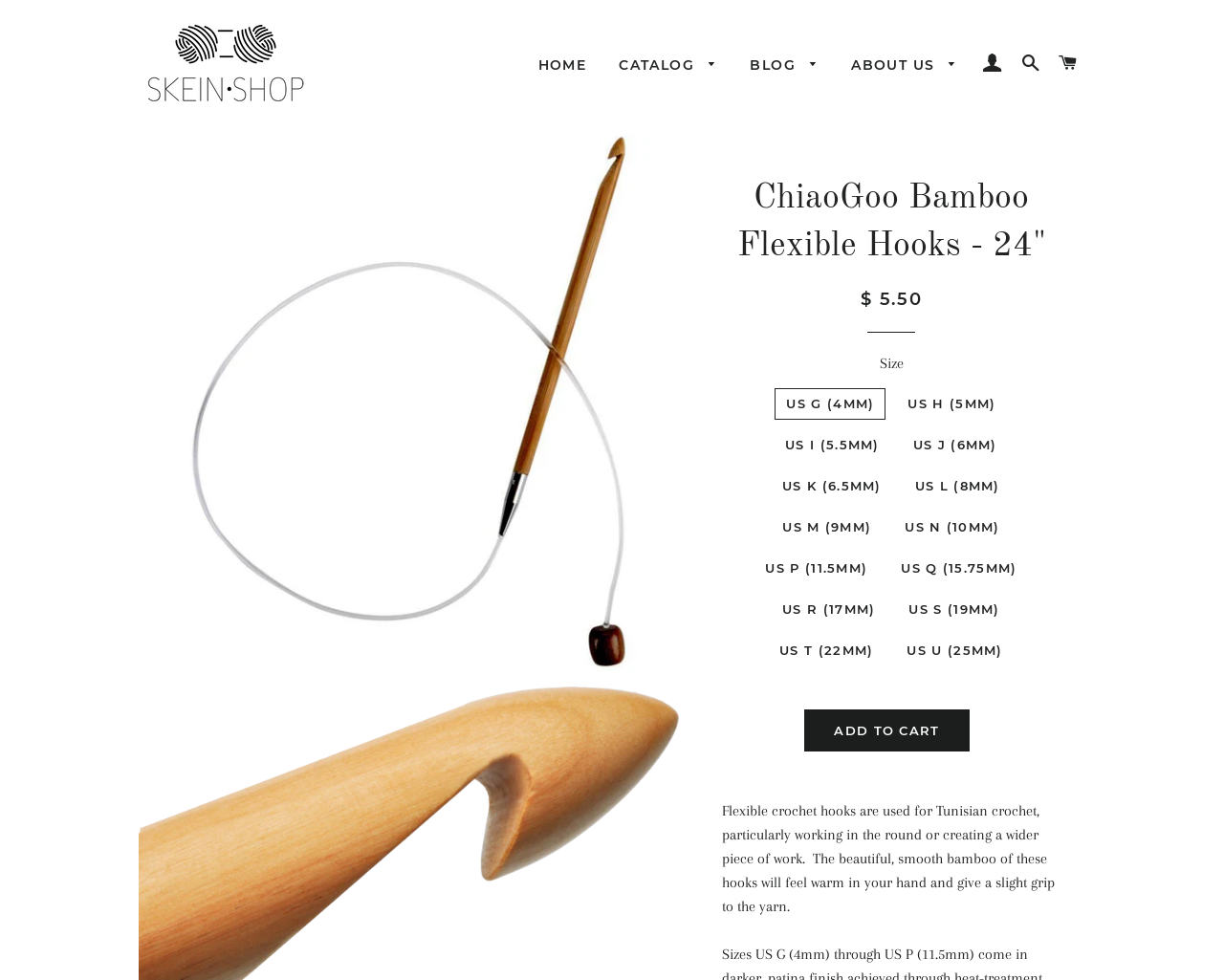Analyze the image and answer the question with as much detail as possible: 
What is the price of ChiaoGoo Bamboo Flexible Hooks?

The price of the product can be found in the section below the product image, where it is written 'Regular price' followed by the price '$ 5.50'.